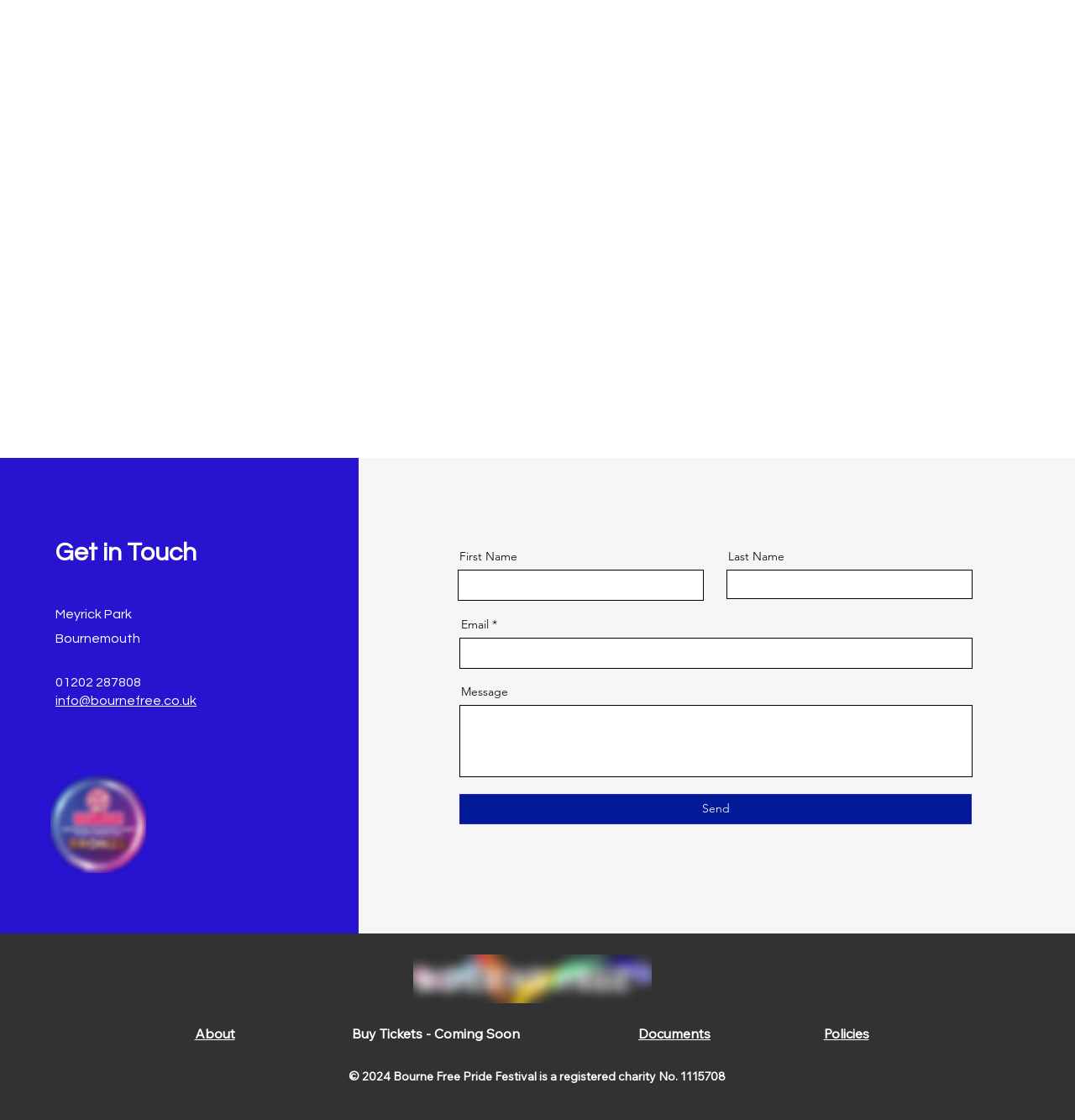Answer the question using only one word or a concise phrase: What is the location of the event?

Meyrick Park, Bournemouth